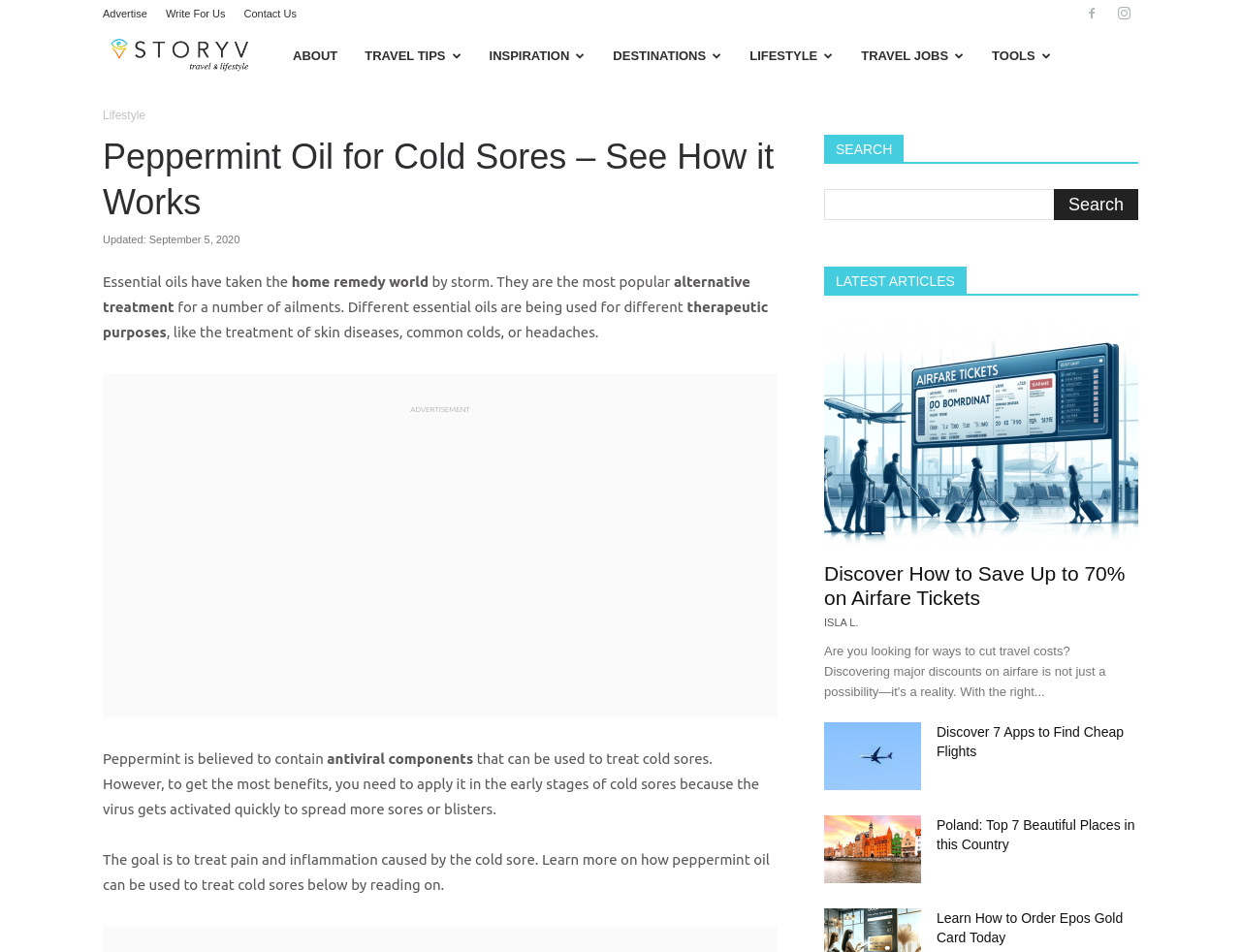Predict the bounding box coordinates of the area that should be clicked to accomplish the following instruction: "Enter a comment". The bounding box coordinates should consist of four float numbers between 0 and 1, i.e., [left, top, right, bottom].

None